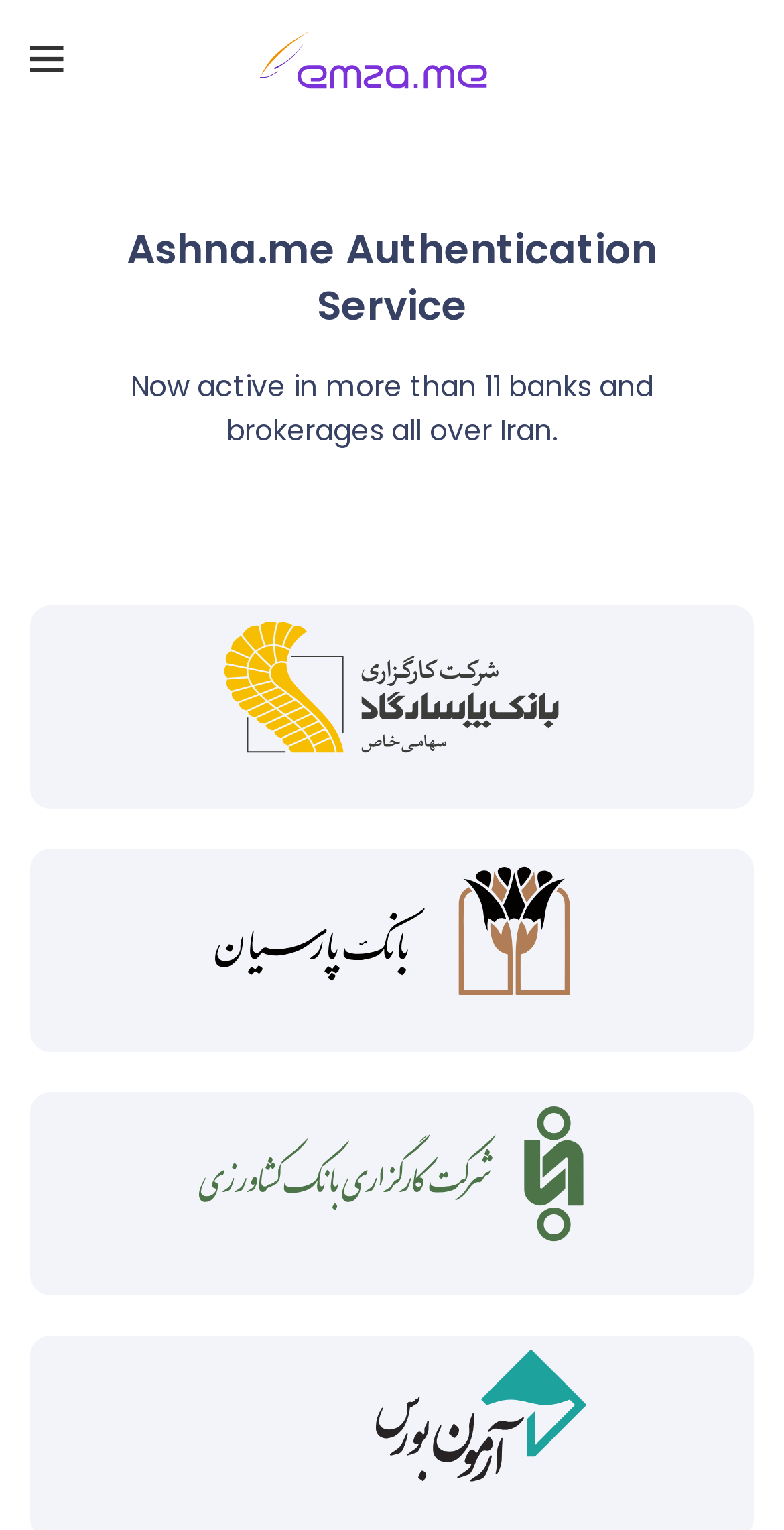Locate the bounding box of the user interface element based on this description: "Menu".

[0.013, 0.013, 0.108, 0.066]